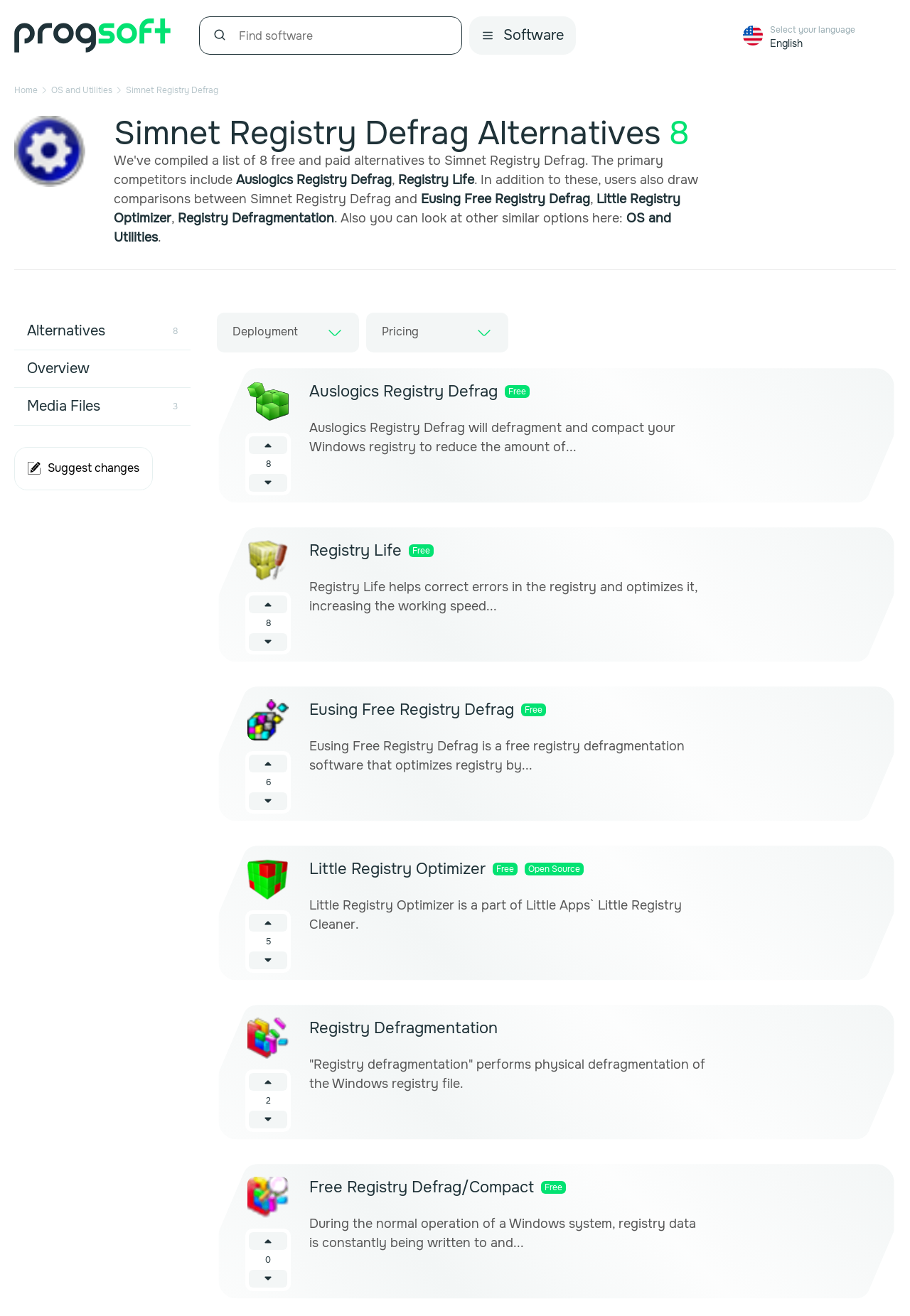How many alternatives are listed for Simnet Registry Defrag?
Please answer the question as detailed as possible.

The webpage explicitly states '8 Simnet Registry Defrag Alternatives and Competitors in 2024' in its heading, indicating that there are 8 alternative software options listed for Simnet Registry Defrag.